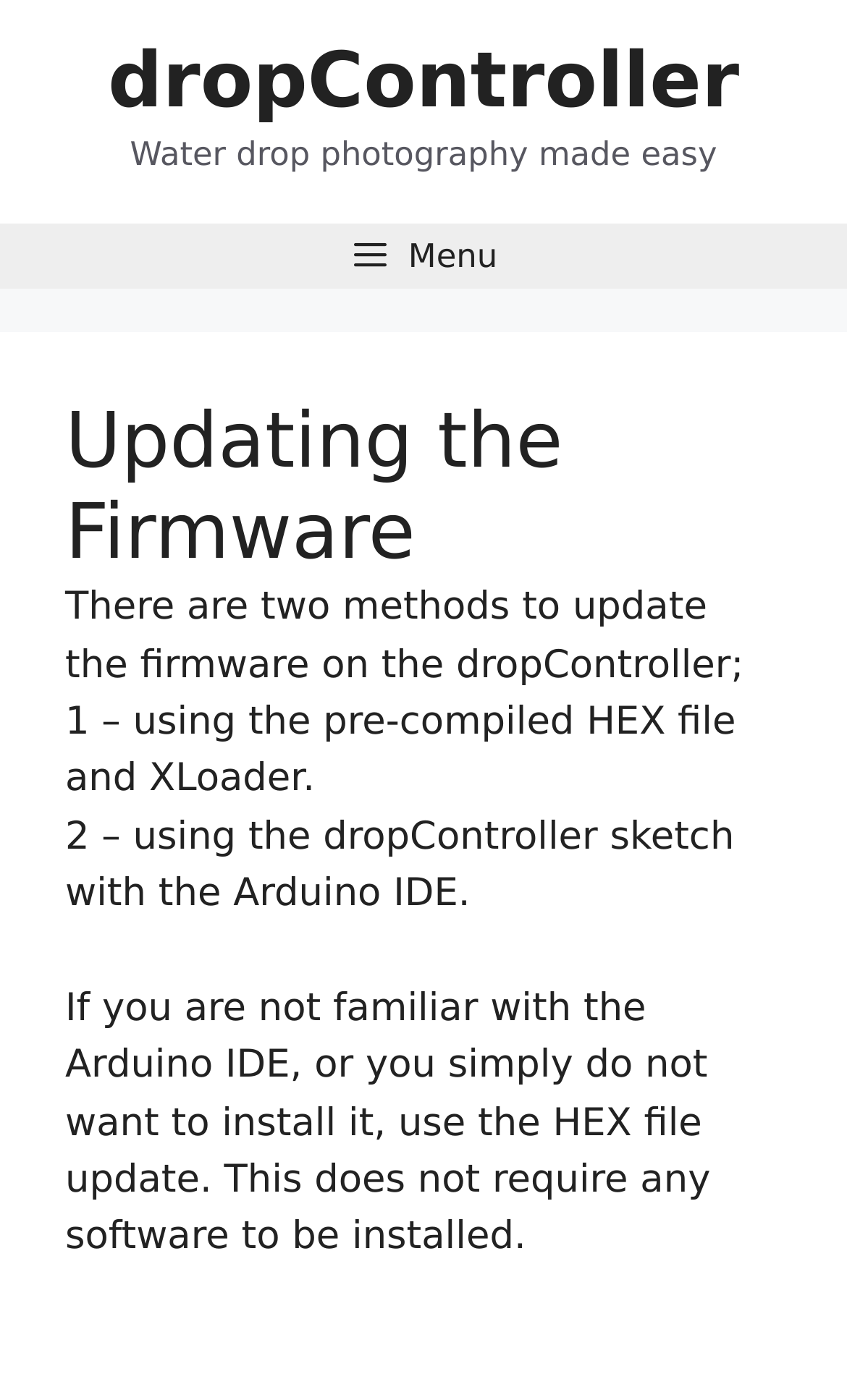Provide a brief response to the question below using a single word or phrase: 
What is the name of the IDE mentioned on the webpage?

Arduino IDE